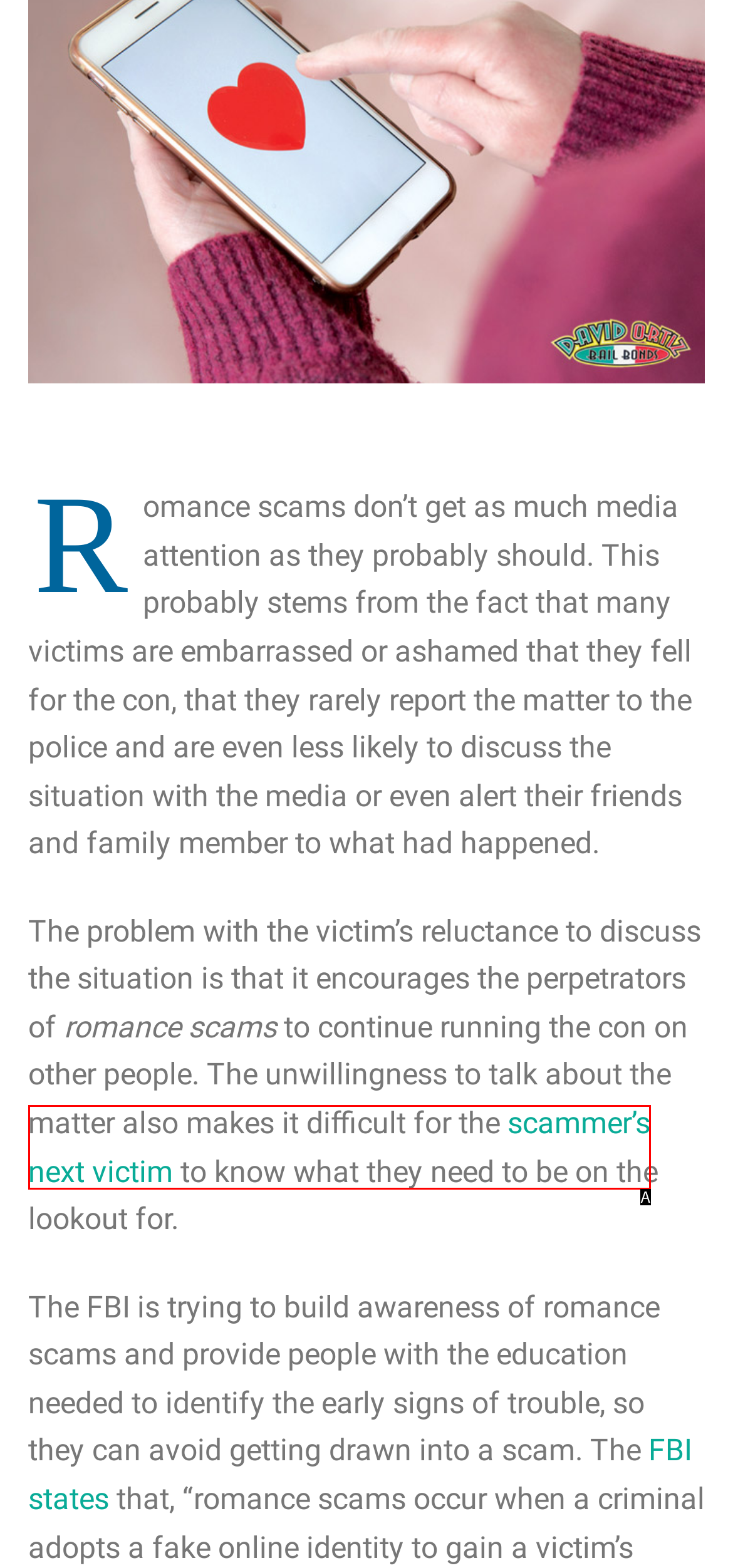With the description: scammer’s next victim, find the option that corresponds most closely and answer with its letter directly.

A